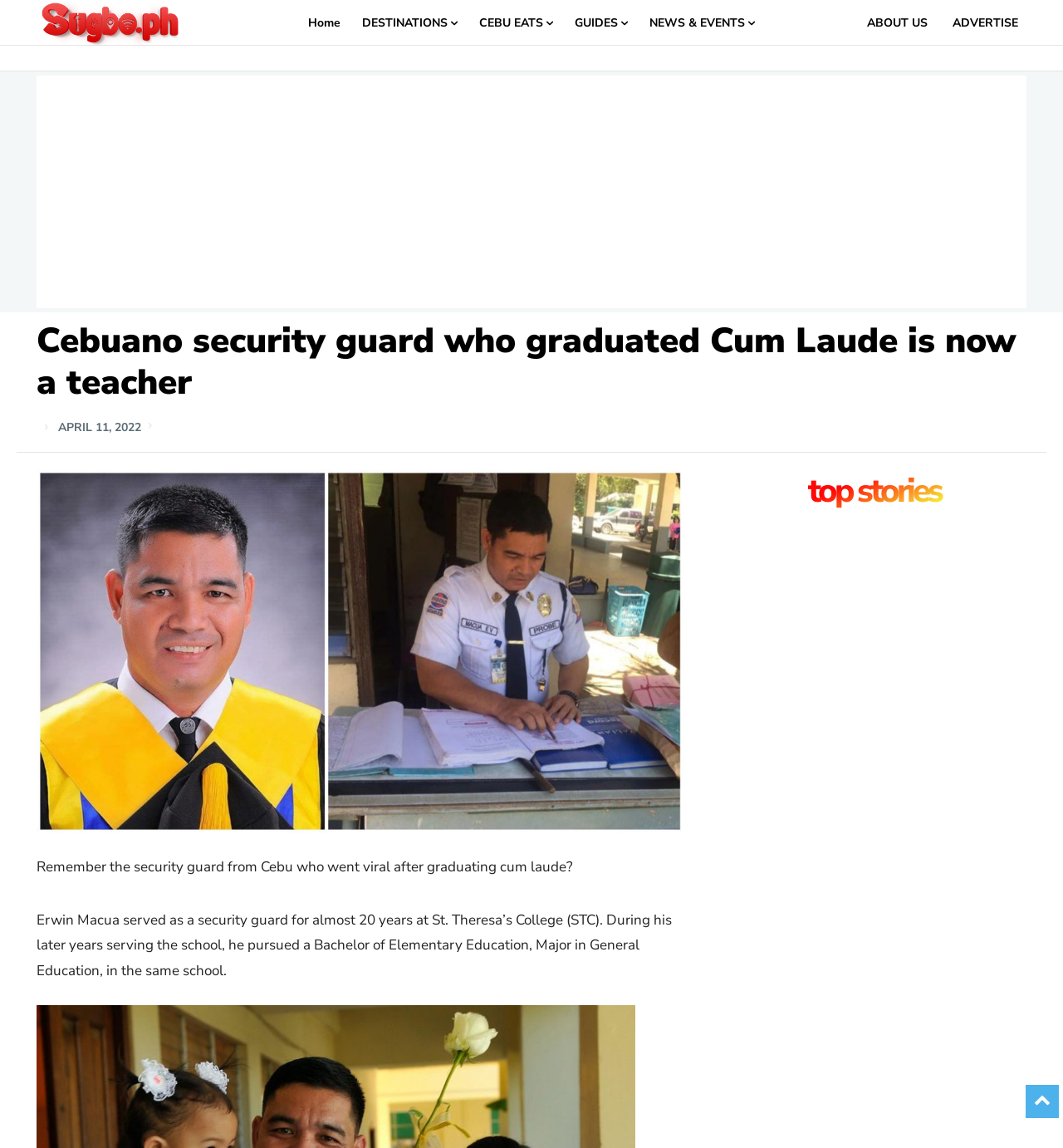Please determine the bounding box coordinates of the area that needs to be clicked to complete this task: 'View Cebu EATS page'. The coordinates must be four float numbers between 0 and 1, formatted as [left, top, right, bottom].

[0.443, 0.001, 0.528, 0.04]